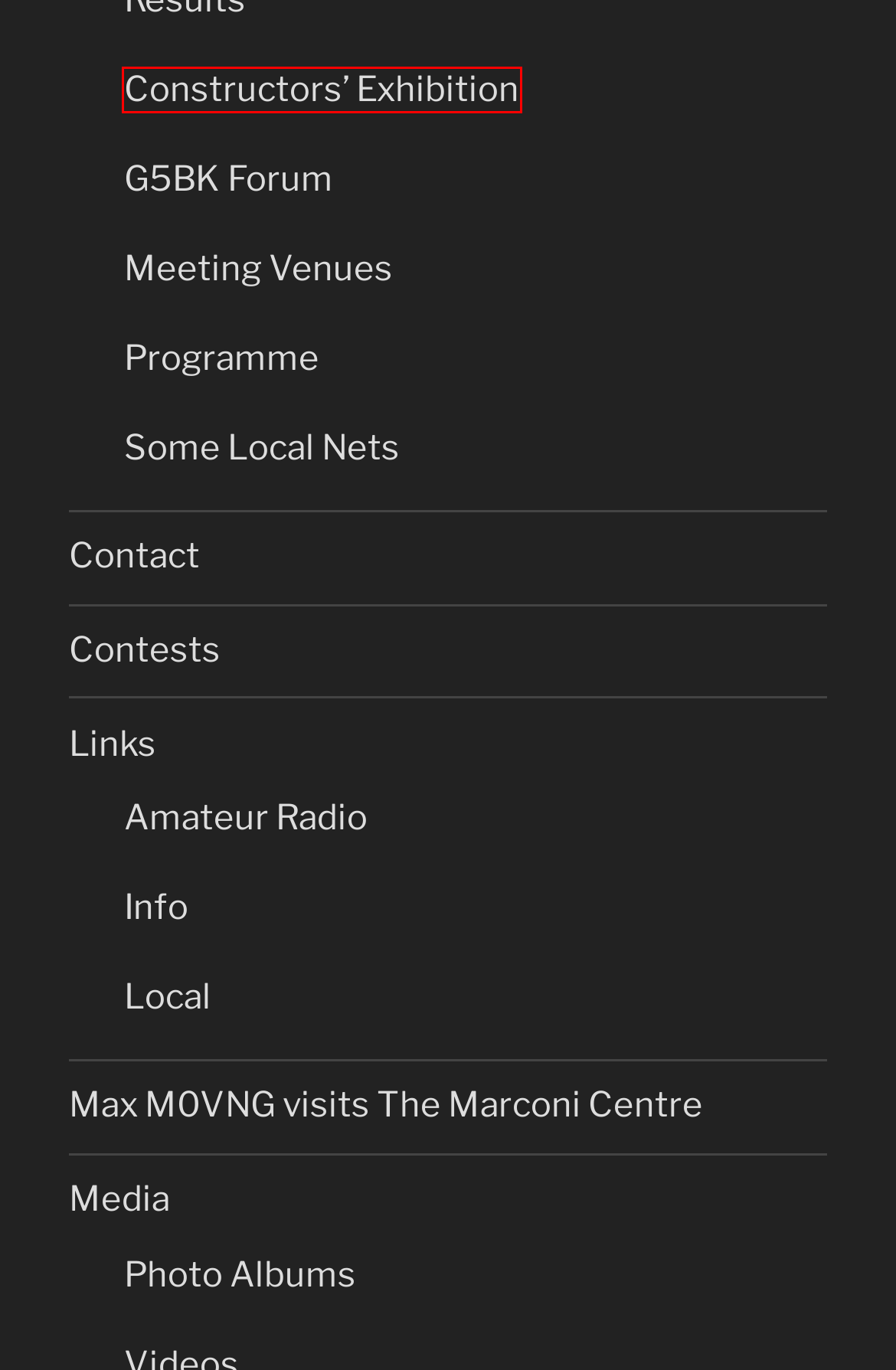Examine the webpage screenshot and identify the UI element enclosed in the red bounding box. Pick the webpage description that most accurately matches the new webpage after clicking the selected element. Here are the candidates:
A. Max M0VNG visits The Marconi Centre – Cheltenham Amateur Radio Association
B. Info – Cheltenham Amateur Radio Association
C. G5BK Forum – Cheltenham Amateur Radio Association
D. Constructors’ Exhibition – Cheltenham Amateur Radio Association
E. Contact – Cheltenham Amateur Radio Association
F. Amateur Radio – Cheltenham Amateur Radio Association
G. Contests – Cheltenham Amateur Radio Association
H. Photo Albums – Cheltenham Amateur Radio Association

D